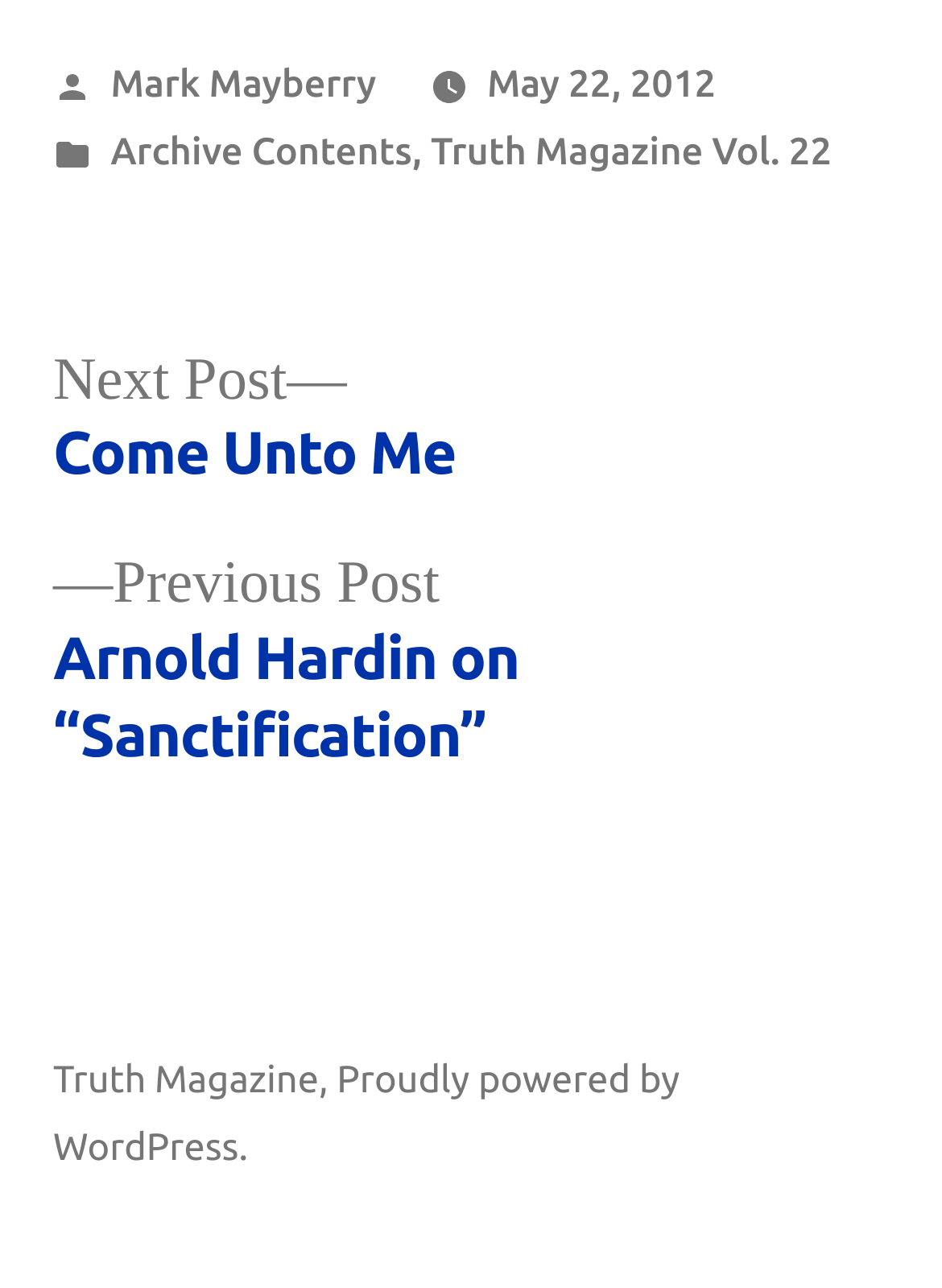Please determine the bounding box coordinates of the element's region to click for the following instruction: "View previous post".

[0.056, 0.425, 0.551, 0.603]